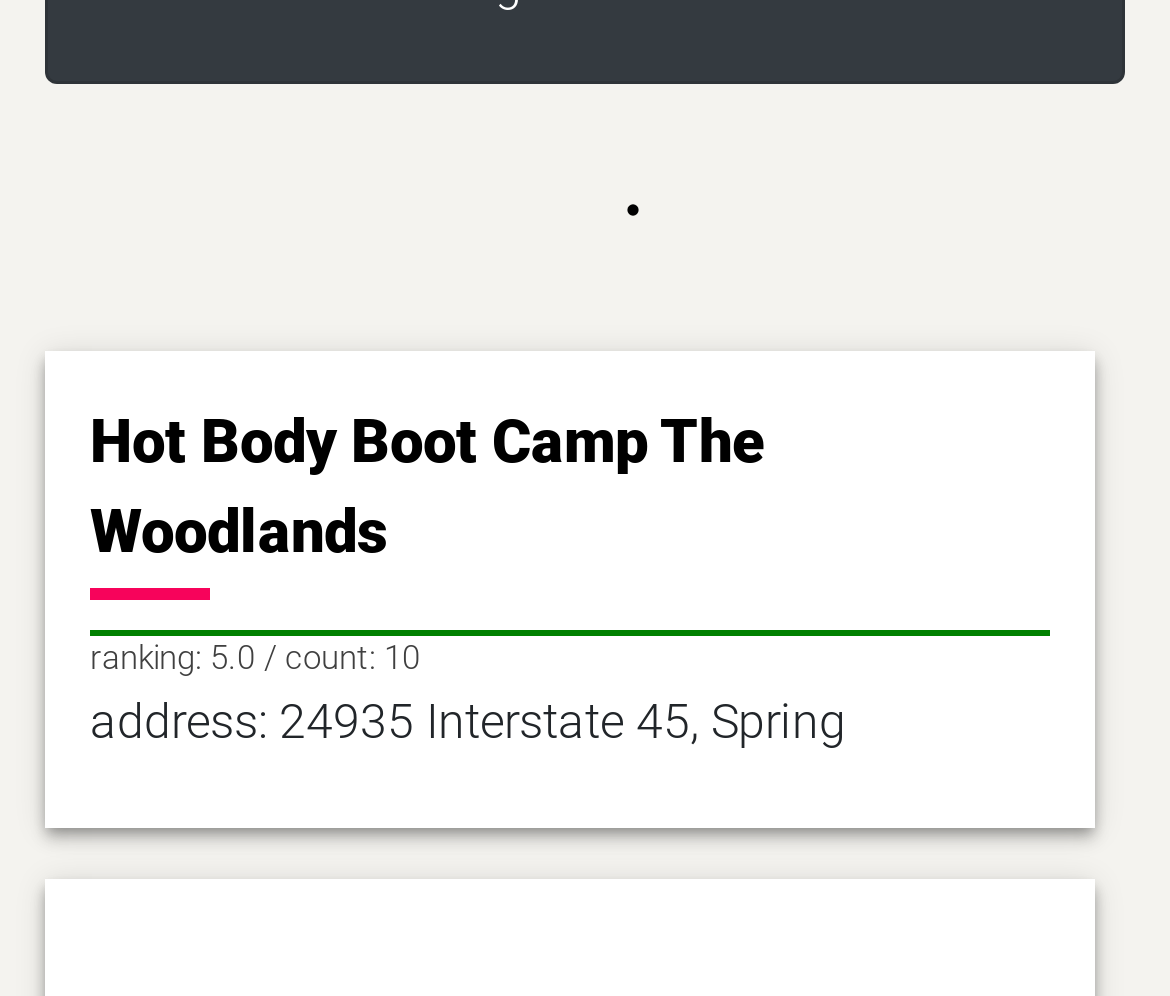Provide the bounding box coordinates of the HTML element described by the text: "parent_node: WiFi name="amenities[]" value="1"". The coordinates should be in the format [left, top, right, bottom] with values between 0 and 1.

[0.495, 0.331, 0.528, 0.37]